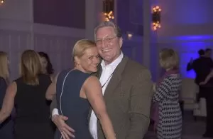What color is the man's blazer?
Please use the image to provide an in-depth answer to the question.

The caption states that the man is wearing a 'smart brown blazer', which indicates that the blazer is a brown color.